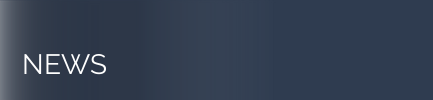Provide a brief response using a word or short phrase to this question:
What is the visual effect of the gradient background?

Visually appealing